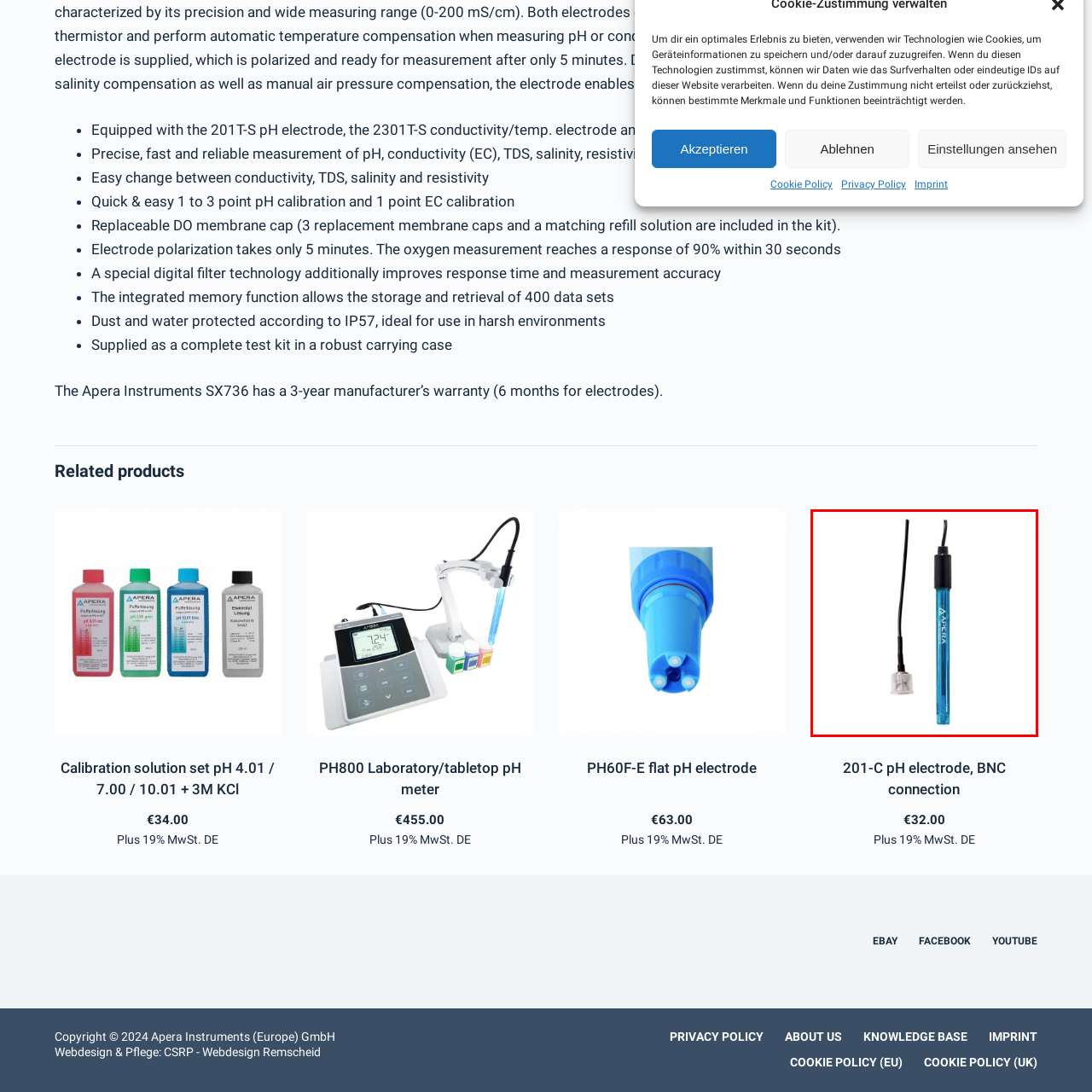What is the purpose of the replaceable membrane cap?
Inspect the highlighted part of the image and provide a single word or phrase as your answer.

Enhances functionality and longevity